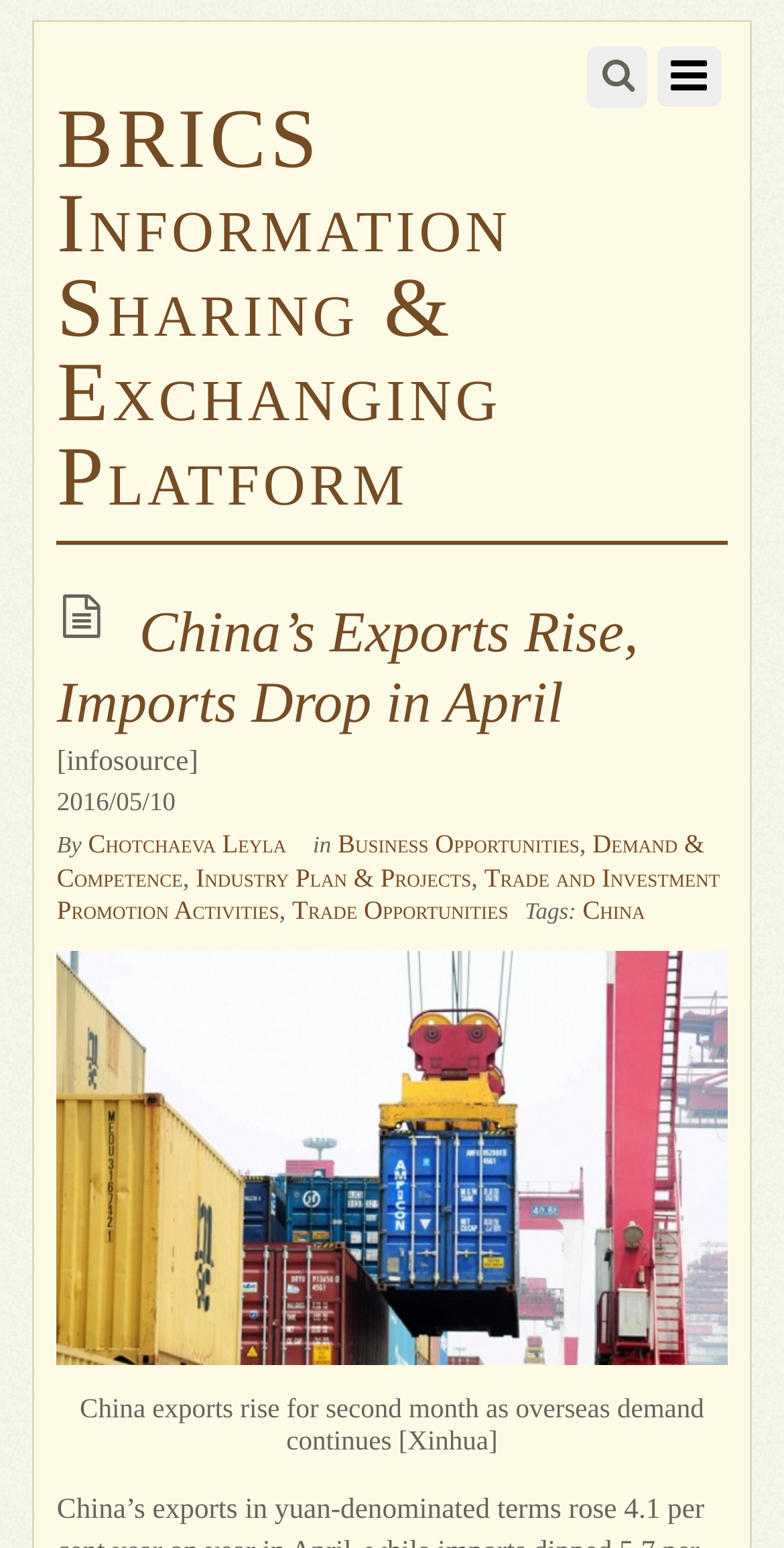What is the source of the article?
Using the picture, provide a one-word or short phrase answer.

Xinhua